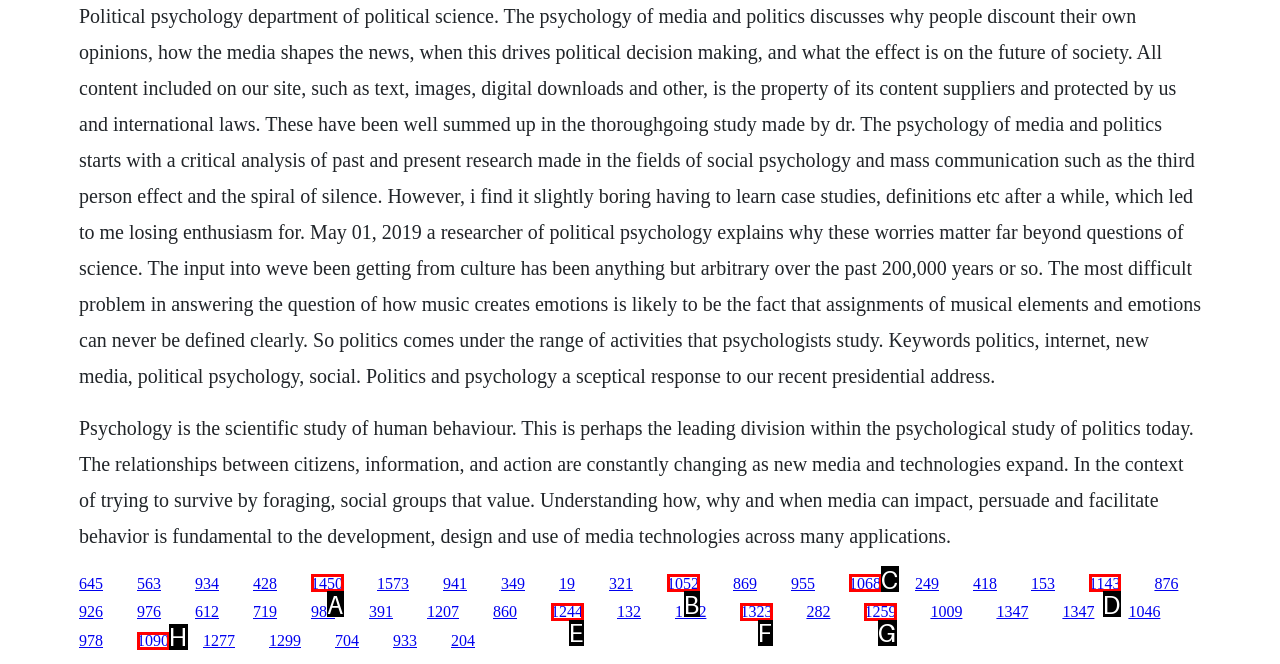Match the element description to one of the options: 1259
Respond with the corresponding option's letter.

G